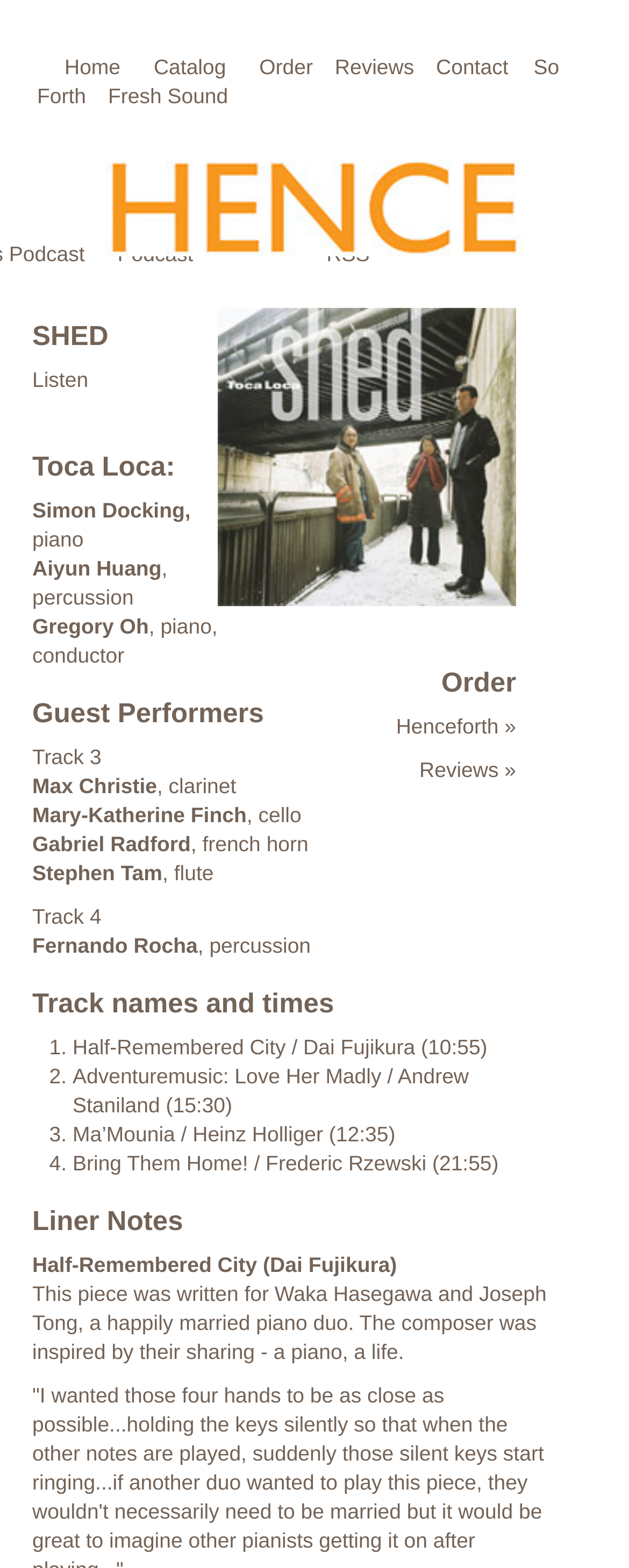What is the name of the album?
Answer with a single word or short phrase according to what you see in the image.

SHED